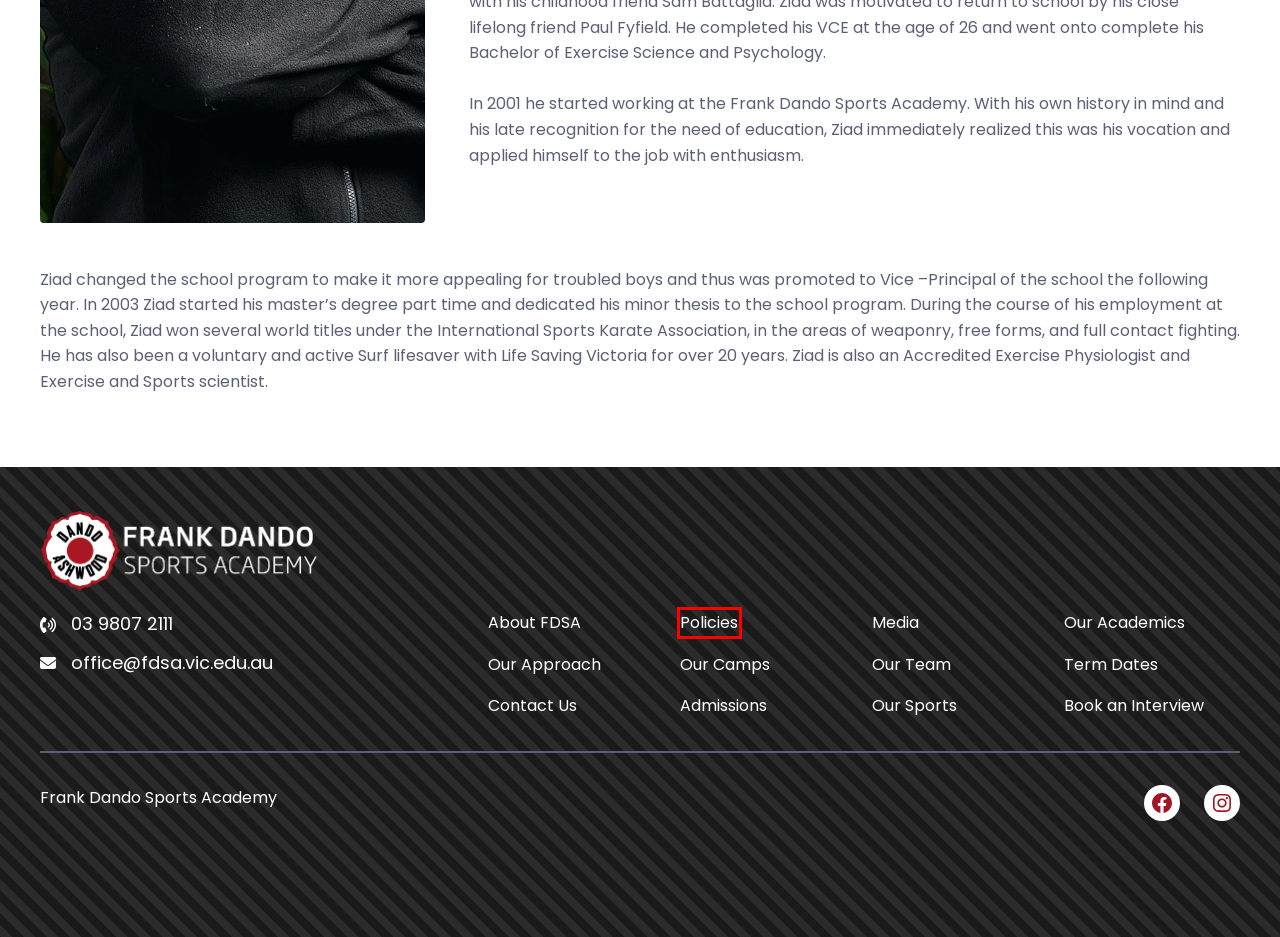You have a screenshot of a webpage with a red bounding box highlighting a UI element. Your task is to select the best webpage description that corresponds to the new webpage after clicking the element. Here are the descriptions:
A. Our Academics – Frank Dando Sports Academy
B. About FDSA – Frank Dando Sports Academy
C. Term Dates – Frank Dando Sports Academy
D. Our Camps – Frank Dando Sports Academy
E. Academy Policies – Frank Dando Sports Academy
F. Our Approach – Frank Dando Sports Academy
G. Our Team – Frank Dando Sports Academy
H. Our Sports – Frank Dando Sports Academy

E